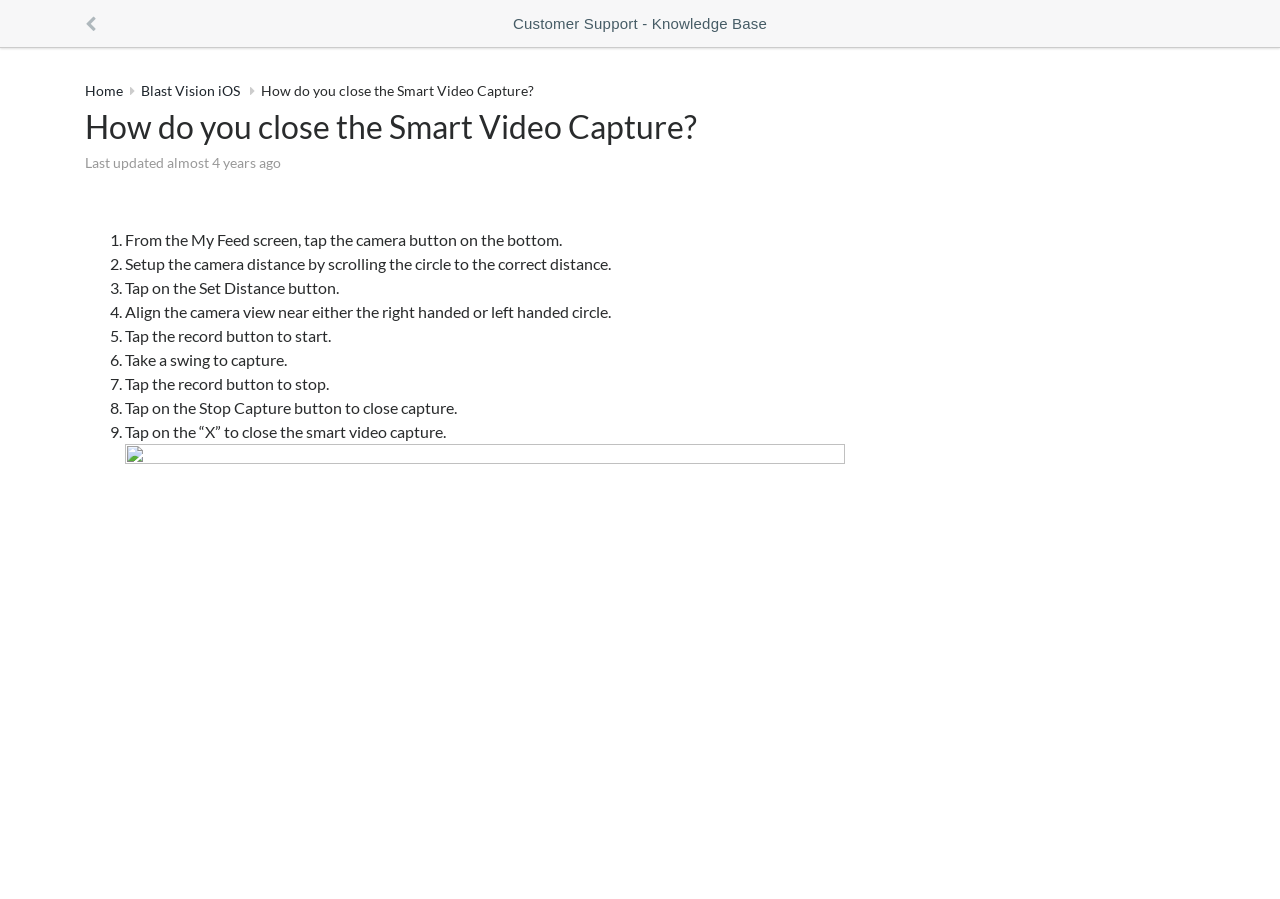How many steps are there to close the Smart Video Capture?
Based on the visual content, answer with a single word or a brief phrase.

9